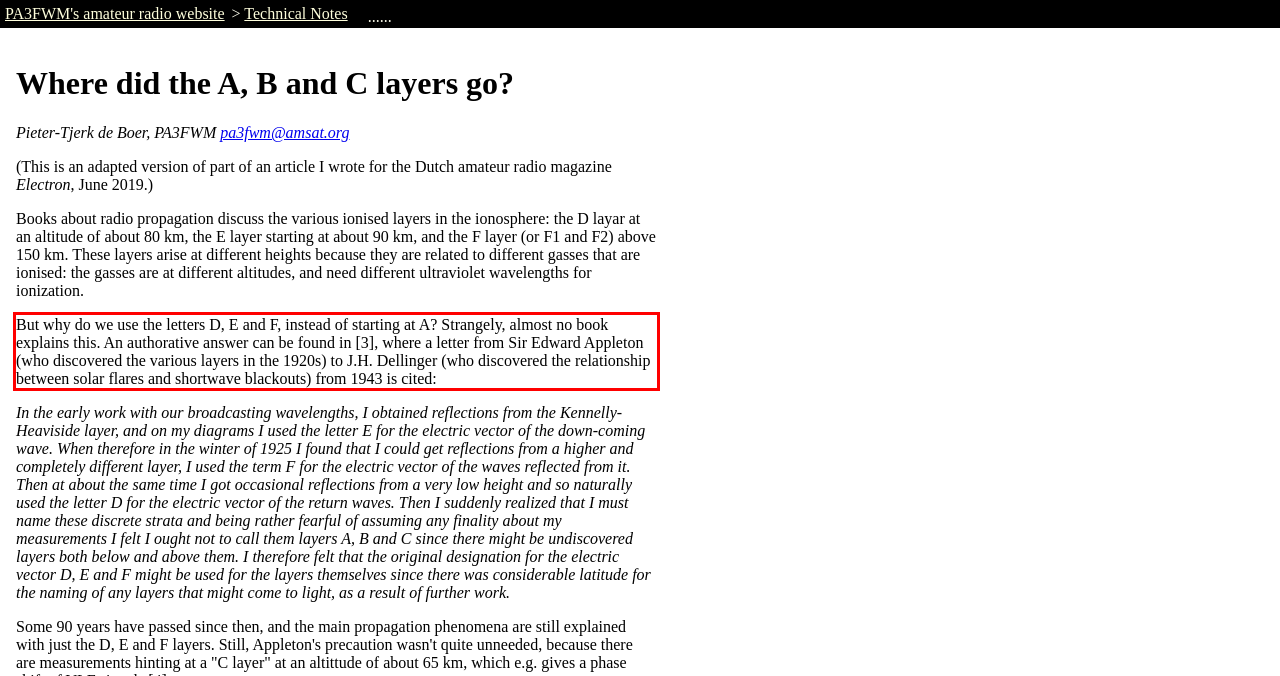You have a screenshot of a webpage where a UI element is enclosed in a red rectangle. Perform OCR to capture the text inside this red rectangle.

But why do we use the letters D, E and F, instead of starting at A? Strangely, almost no book explains this. An authorative answer can be found in [3], where a letter from Sir Edward Appleton (who discovered the various layers in the 1920s) to J.H. Dellinger (who discovered the relationship between solar flares and shortwave blackouts) from 1943 is cited: